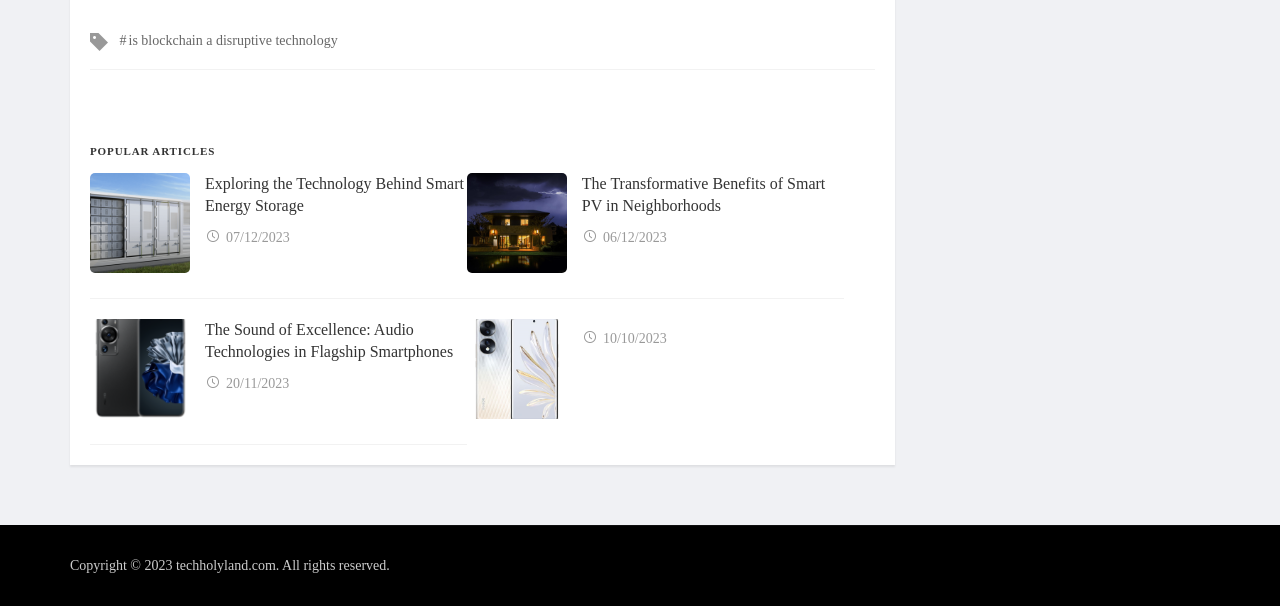Provide a brief response to the question below using a single word or phrase: 
What is the title of the second article?

The Transformative Benefits of Smart PV in Neighborhoods